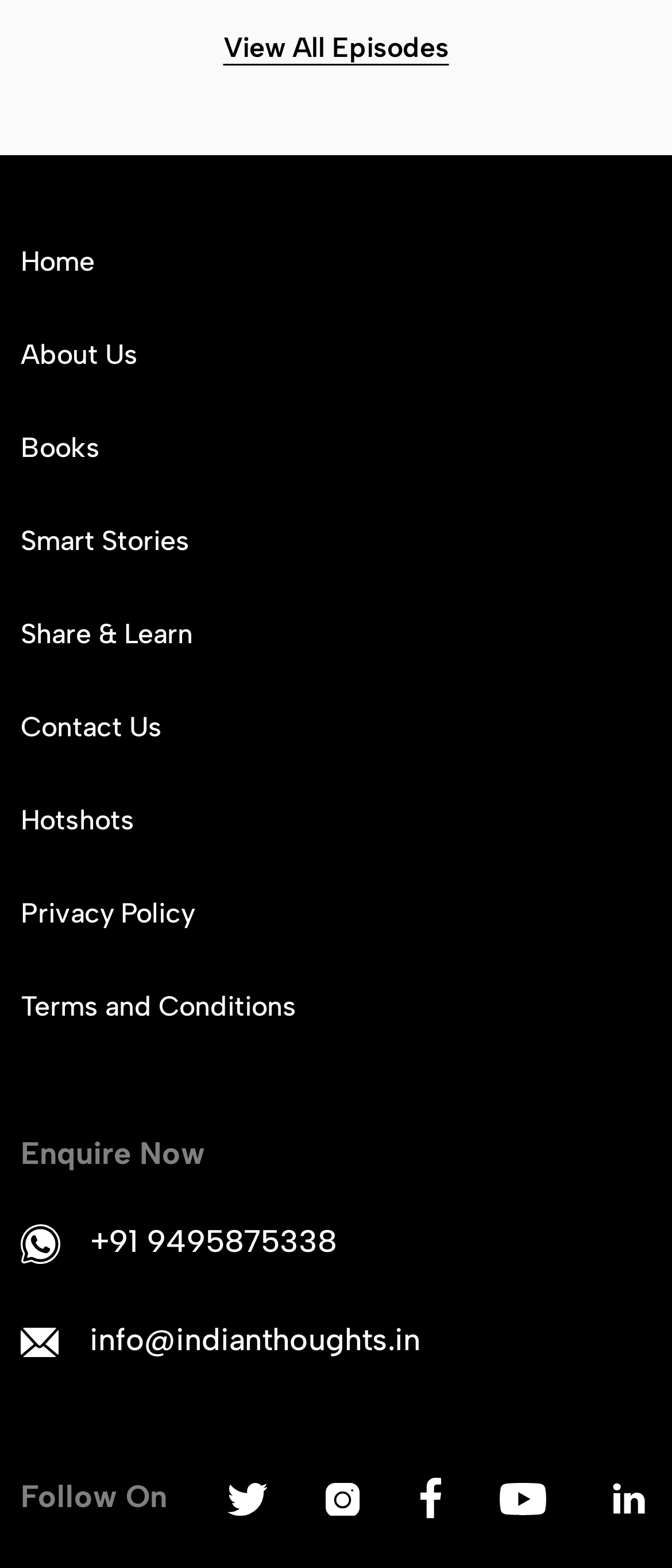What is the phone number provided?
Offer a detailed and full explanation in response to the question.

I found the phone number '+91 9495875338' in the contact information section, which is located below the navigation menu.